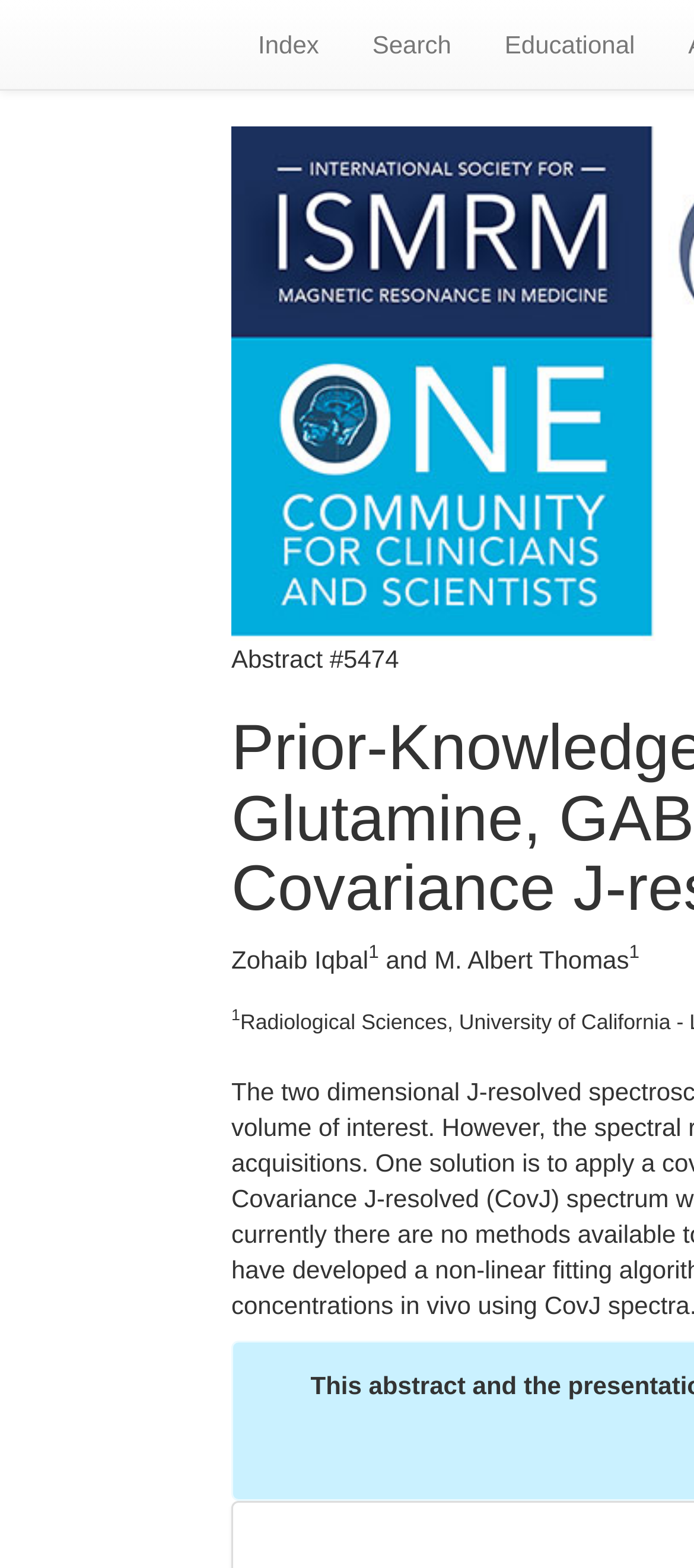How many authors are listed?
Based on the image content, provide your answer in one word or a short phrase.

2